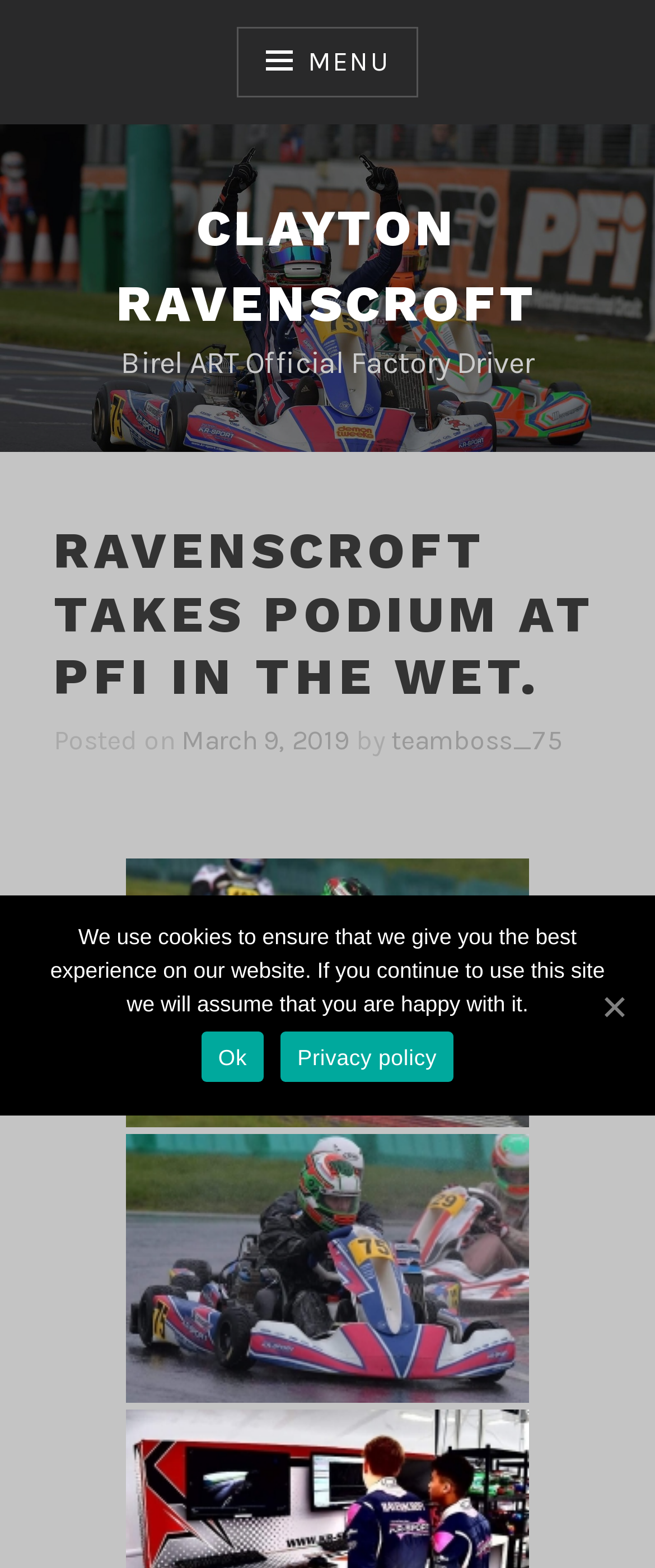Locate the bounding box coordinates of the element that should be clicked to execute the following instruction: "Read the article posted on March 9, 2019".

[0.277, 0.462, 0.533, 0.484]